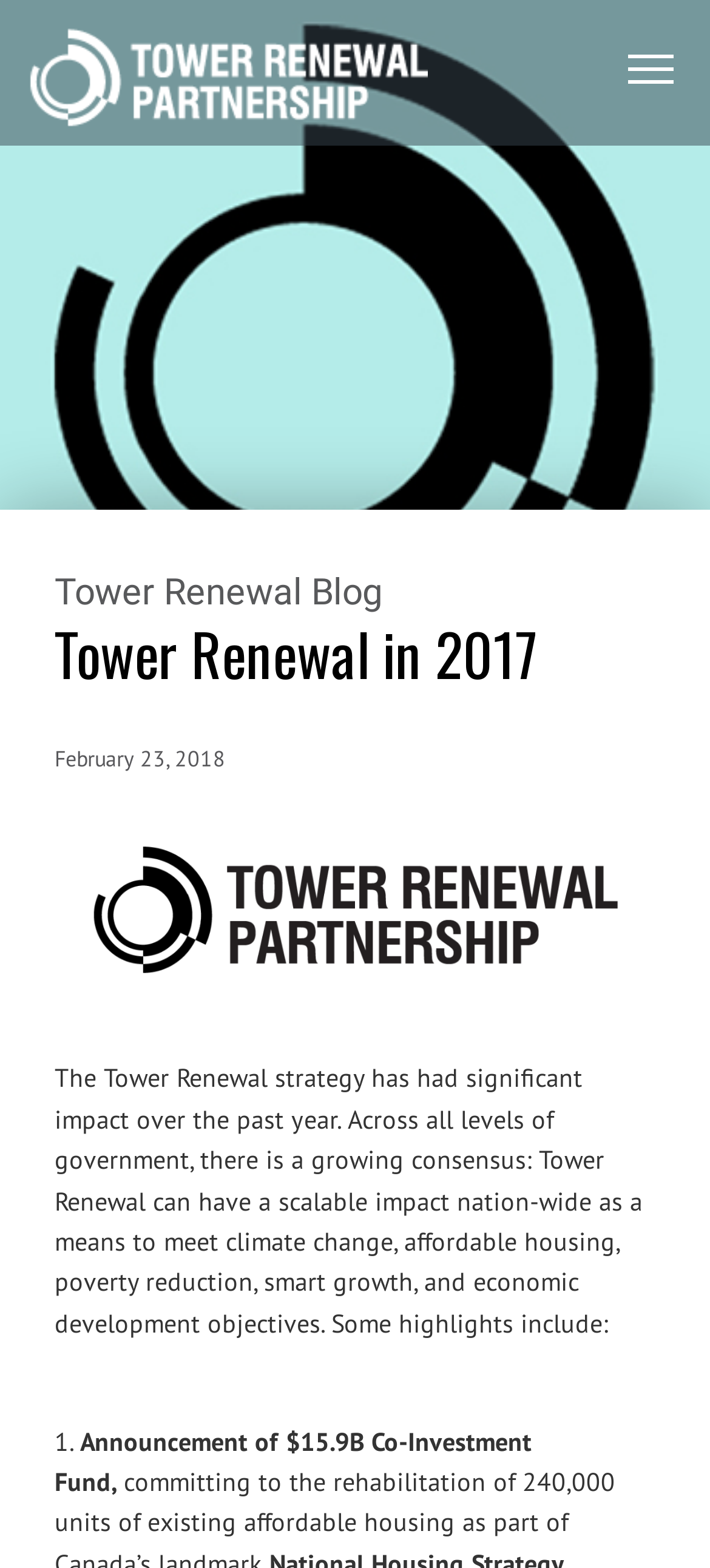What is the purpose of the Tower Renewal strategy? Based on the image, give a response in one word or a short phrase.

Meet climate change, affordable housing, poverty reduction, smart growth, and economic development objectives